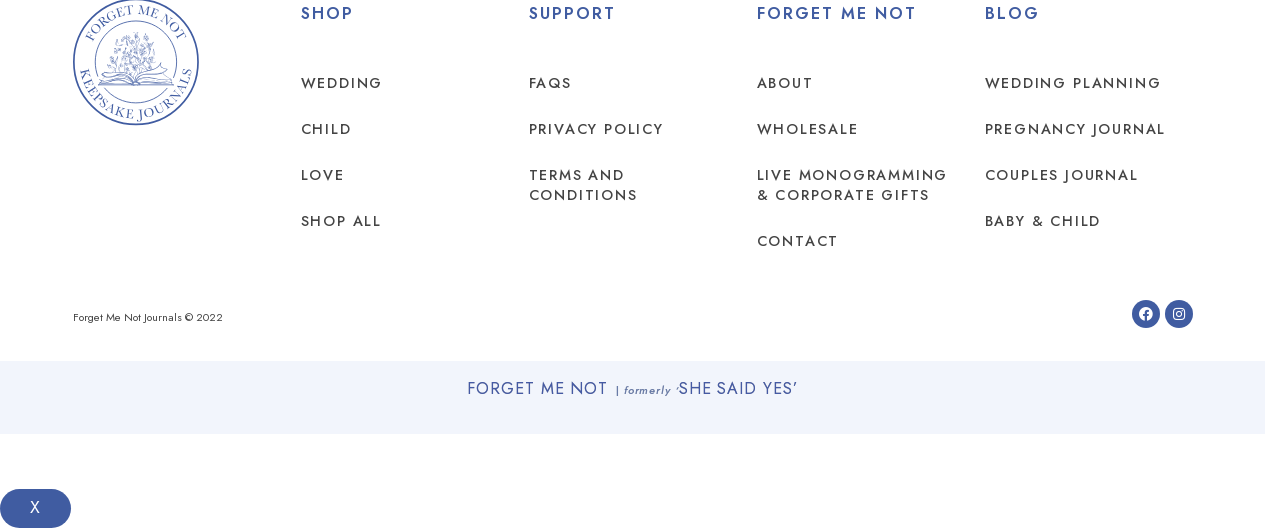Using details from the image, please answer the following question comprehensively:
What is the website's main theme?

Based on the links and categories on the webpage, such as 'WEDDING', 'CHILD', 'LOVE', and 'BABY & CHILD', it appears that the website is focused on journals and gifts related to special occasions and milestones.